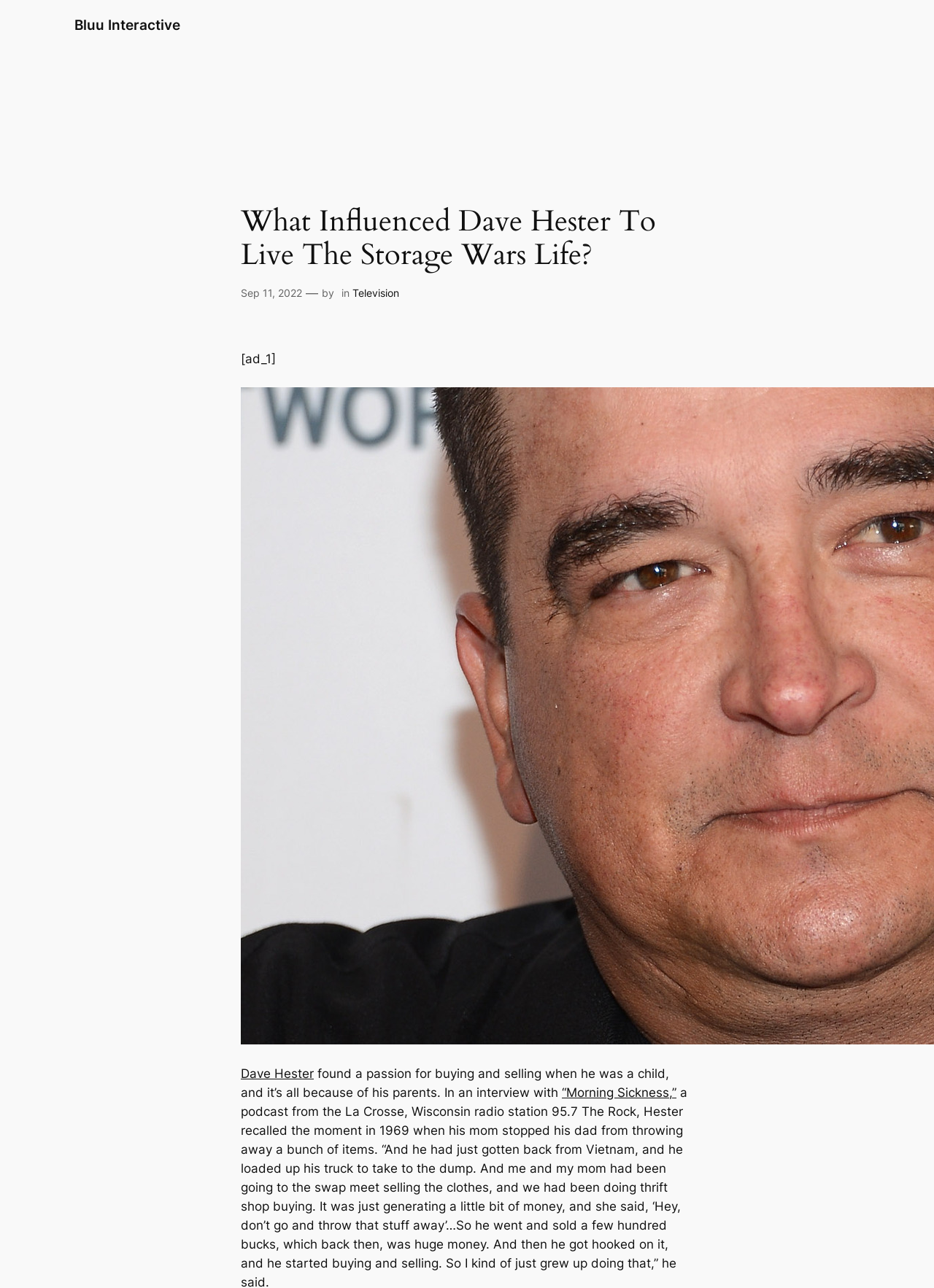Describe all the key features of the webpage in detail.

The webpage is about Dave Hester, a star from the TV show "Storage Wars", and what influenced him to live that life. At the top left of the page, there is a link to "Bluu Interactive", which is likely the website's logo or a navigation link. To the right of the logo, there is a figure, possibly an image related to Dave Hester or the TV show.

Below the figure, there is a heading that reads "What Influenced Dave Hester To Live The Storage Wars Life?", which is the title of the article. Next to the title, there is a time stamp indicating that the article was published on September 11, 2022. The author's name is not explicitly mentioned, but there is a phrase "by" followed by a category link "Television", suggesting that the article is categorized under television-related topics.

The main content of the article starts with a brief introduction, which is marked with "[ad_1]" and mentions Dave Hester's passion for buying and selling, which was influenced by his parents. The text continues to describe an interview with "Morning Sickness", a podcast. There are two links in this section, one to Dave Hester's name and another to the podcast's name.